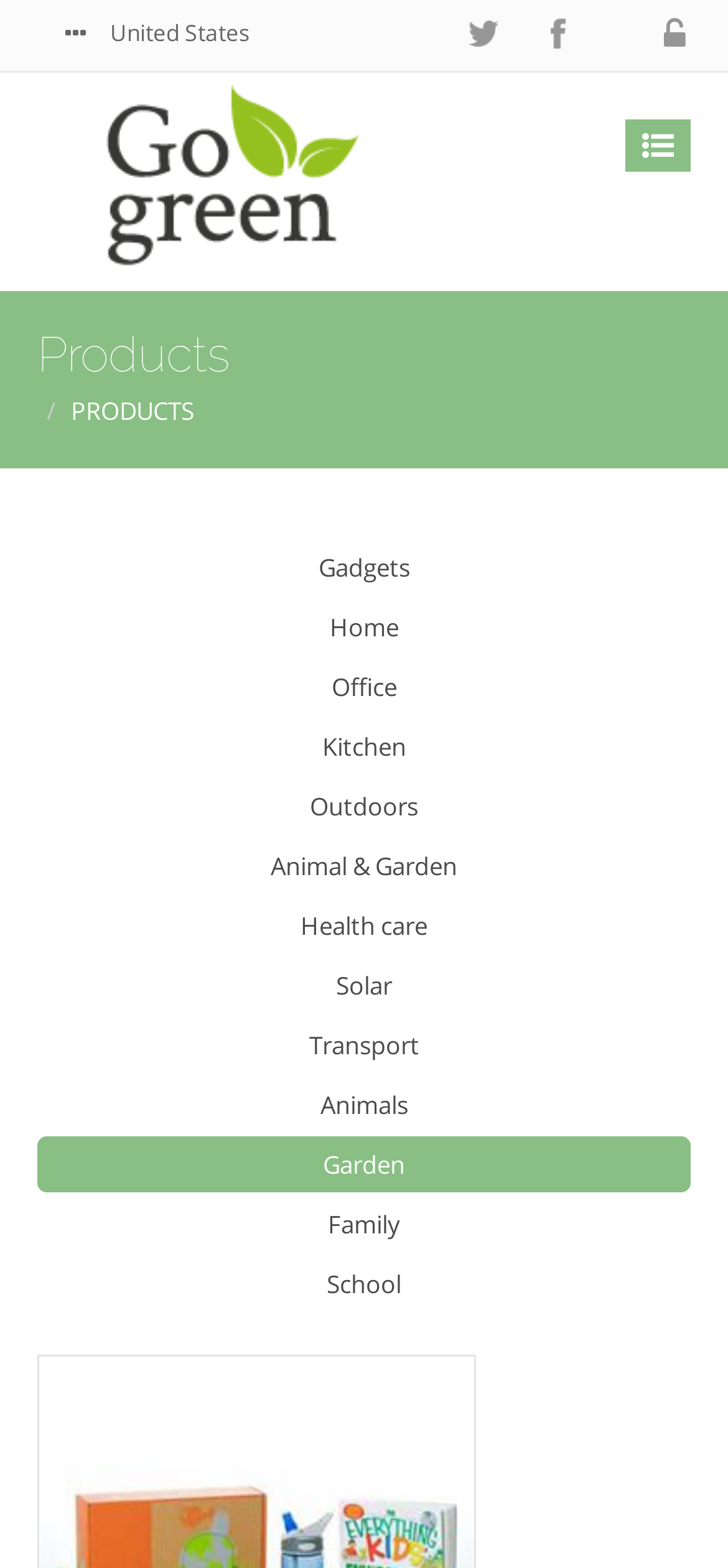Locate the bounding box coordinates of the clickable area to execute the instruction: "view products". Provide the coordinates as four float numbers between 0 and 1, represented as [left, top, right, bottom].

[0.051, 0.208, 0.315, 0.244]